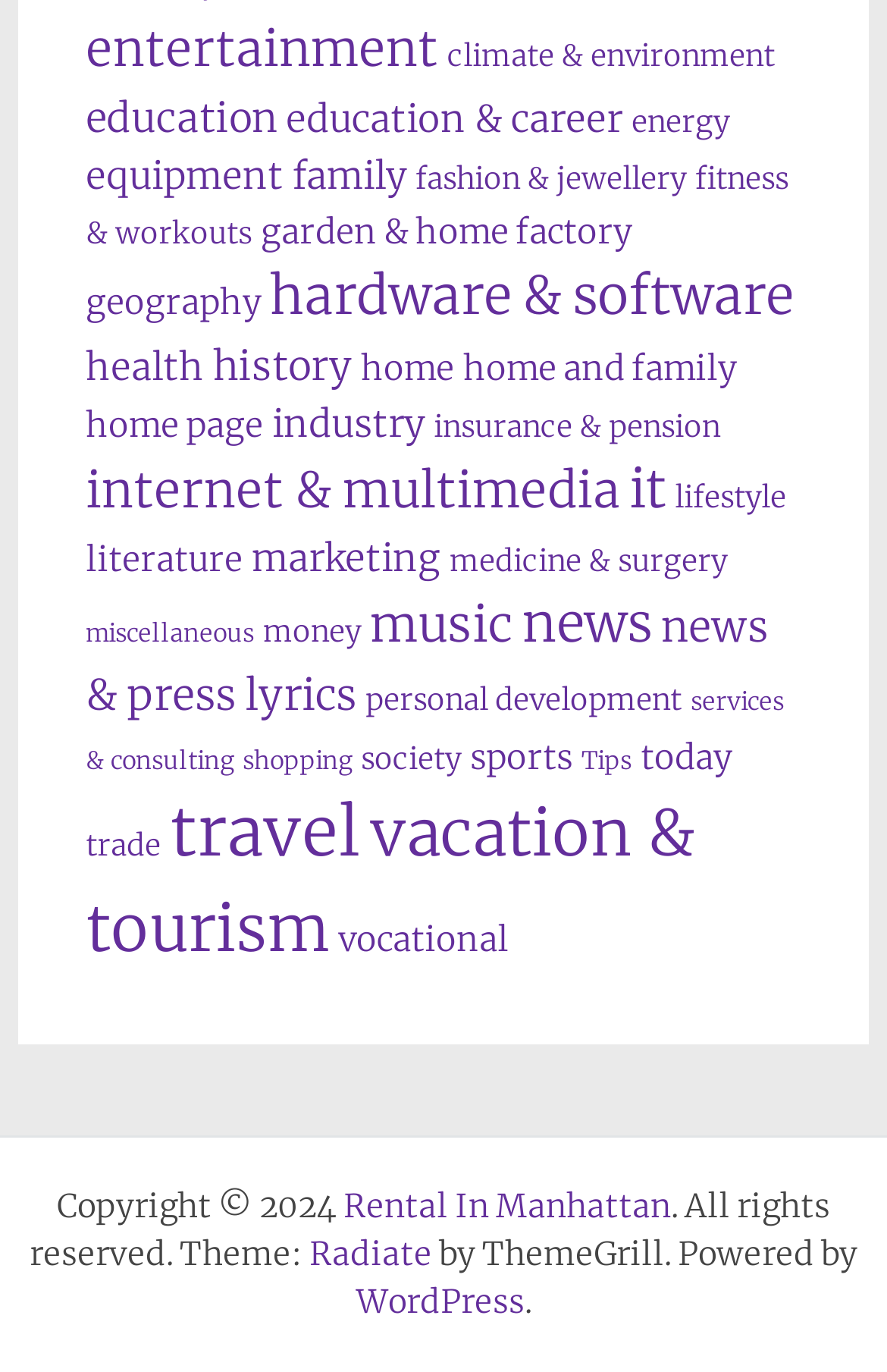What is the position of the 'hardware & software' link?
Based on the visual information, provide a detailed and comprehensive answer.

I analyzed the y1 and y2 coordinates of each link element to determine their vertical positions. The 'hardware & software' link has a y1 coordinate of 0.191 and a y2 coordinate of 0.239, which places it in the middle of the webpage.